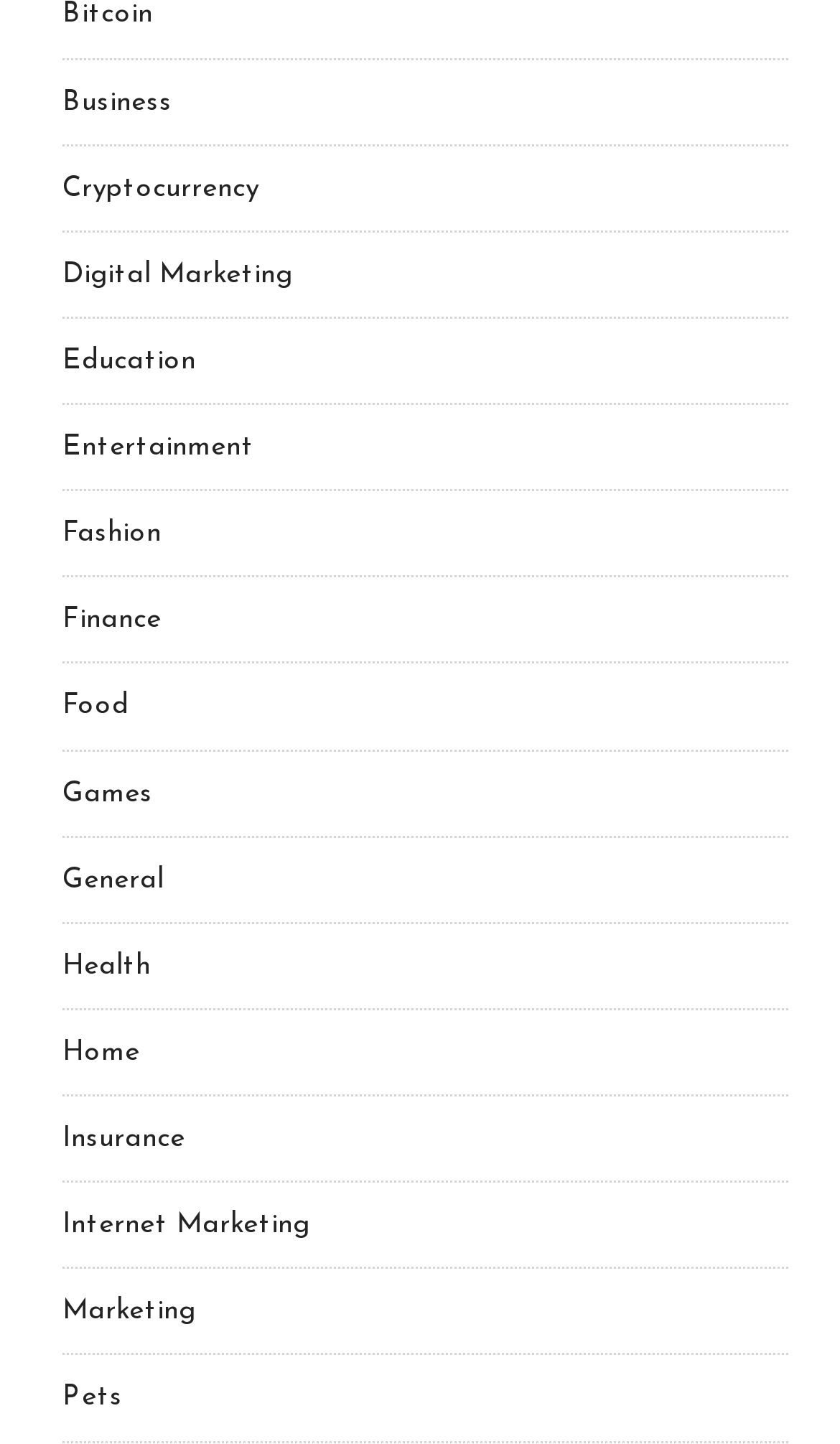Mark the bounding box of the element that matches the following description: "Sustainable Tourism".

None